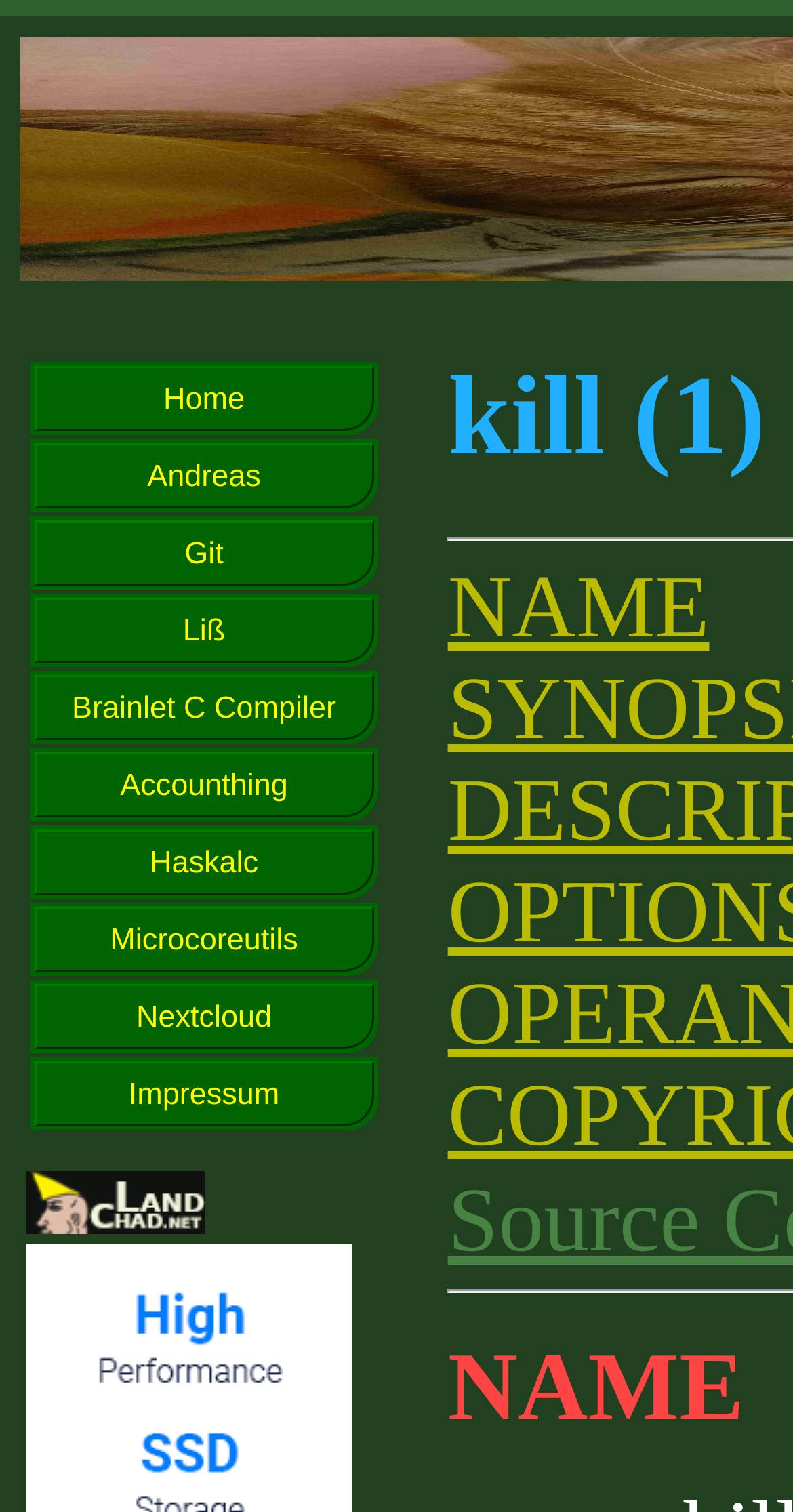Can you give a comprehensive explanation to the question given the content of the image?
How many buttons are there on the homepage?

I counted the number of buttons on the homepage by looking at the table with multiple rows, each containing a button. There are 11 rows in total, and each row has a button, so there are 11 buttons on the homepage.